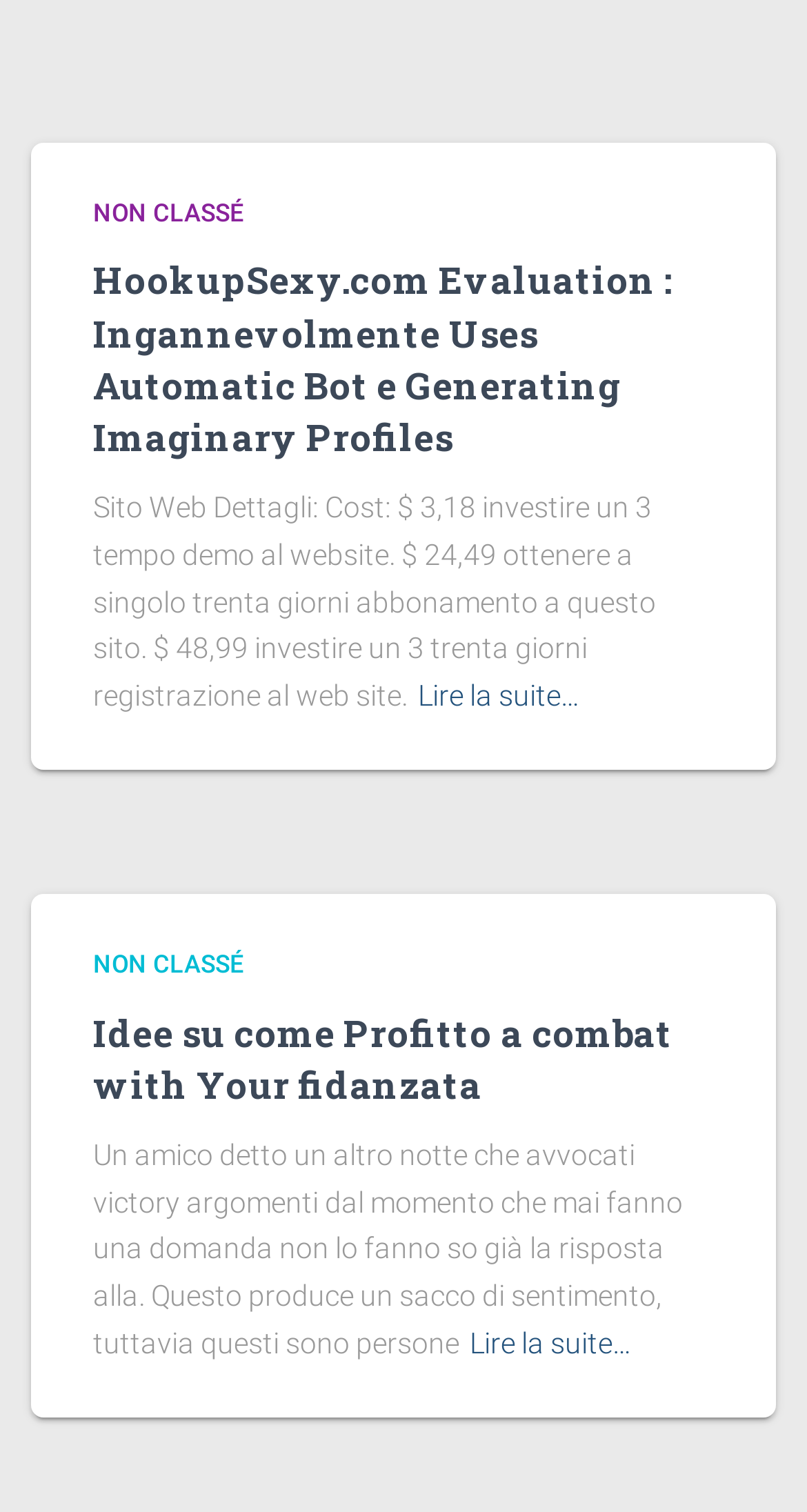How many links are there in the webpage?
From the image, respond with a single word or phrase.

6